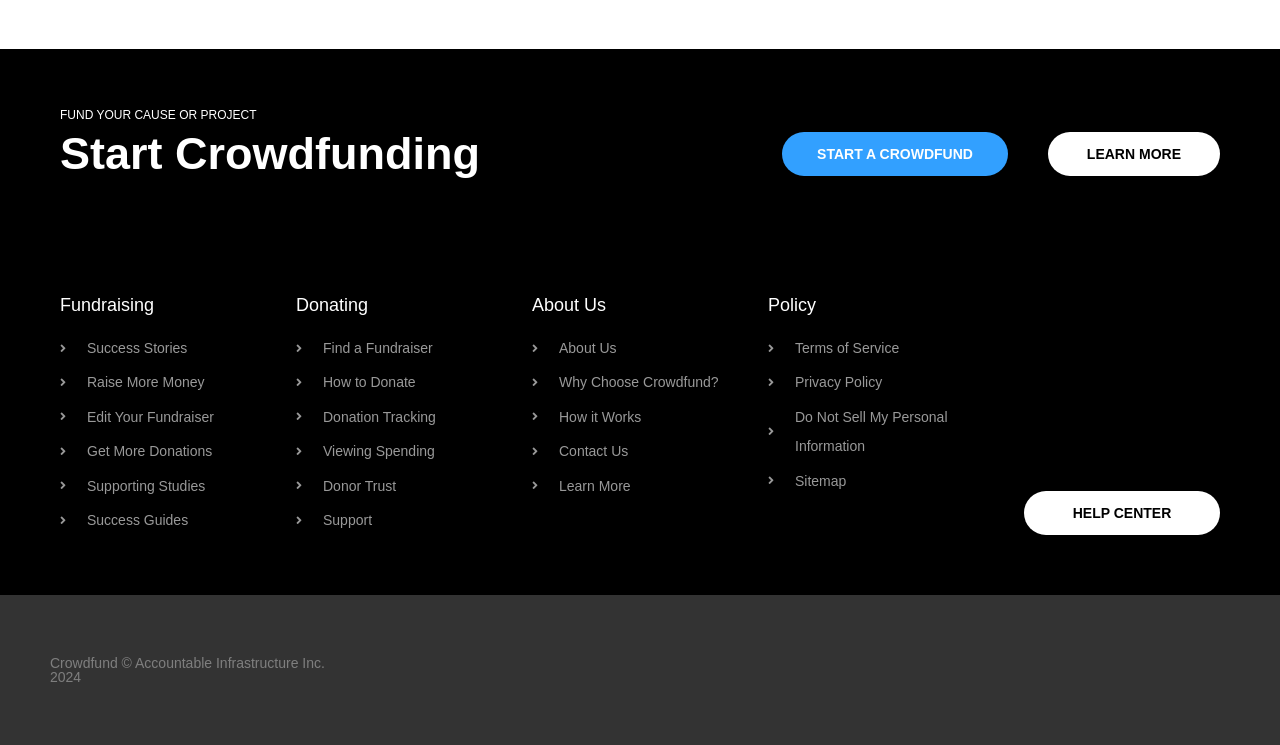What are the three main categories on this website?
With the help of the image, please provide a detailed response to the question.

The three main categories on this website are Fundraising, Donating, and About Us, as indicated by the headings 'Fundraising', 'Donating', and 'About Us'.